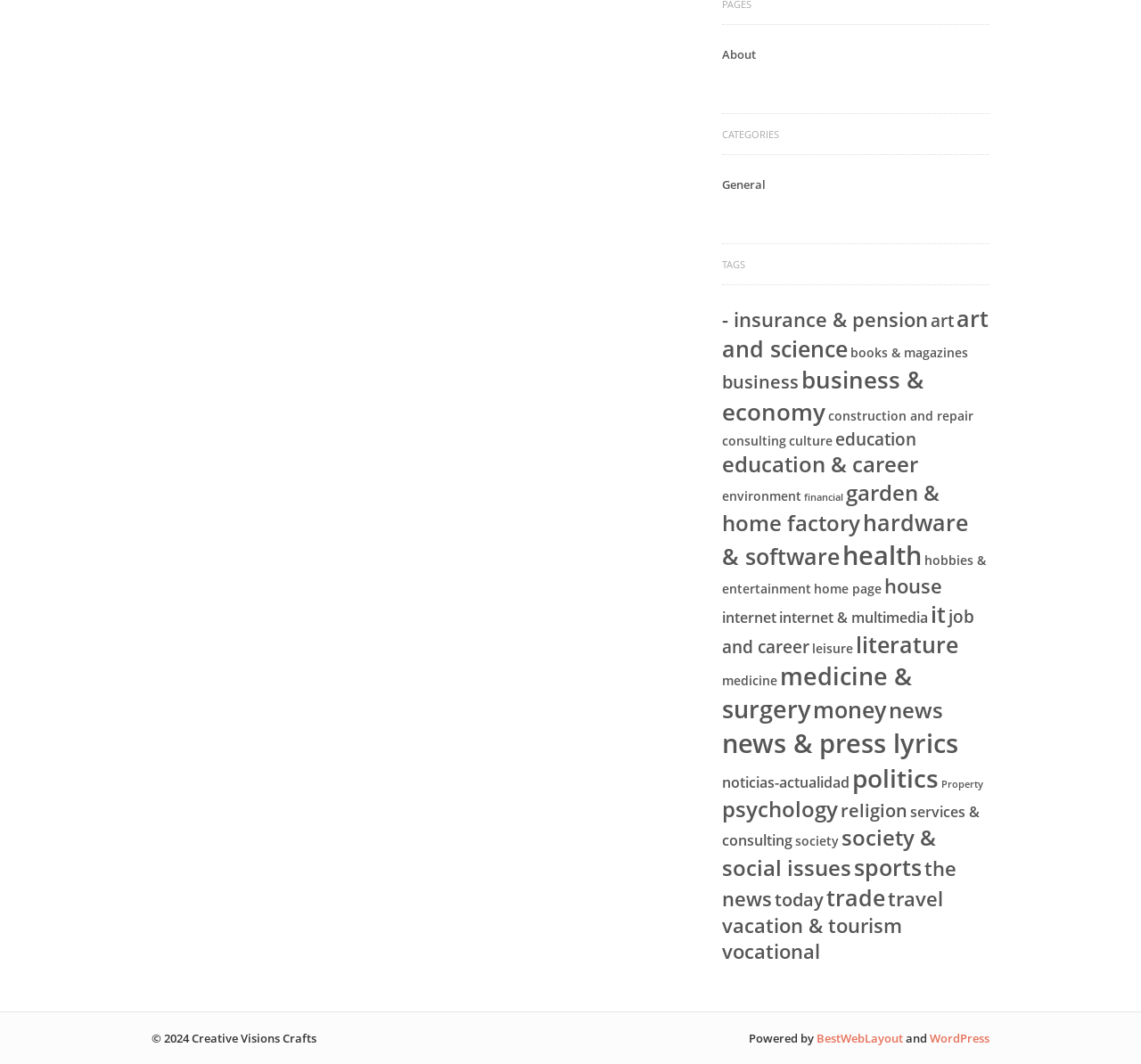Locate the bounding box coordinates of the area that needs to be clicked to fulfill the following instruction: "Visit the 'WordPress' website". The coordinates should be in the format of four float numbers between 0 and 1, namely [left, top, right, bottom].

[0.815, 0.968, 0.867, 0.983]